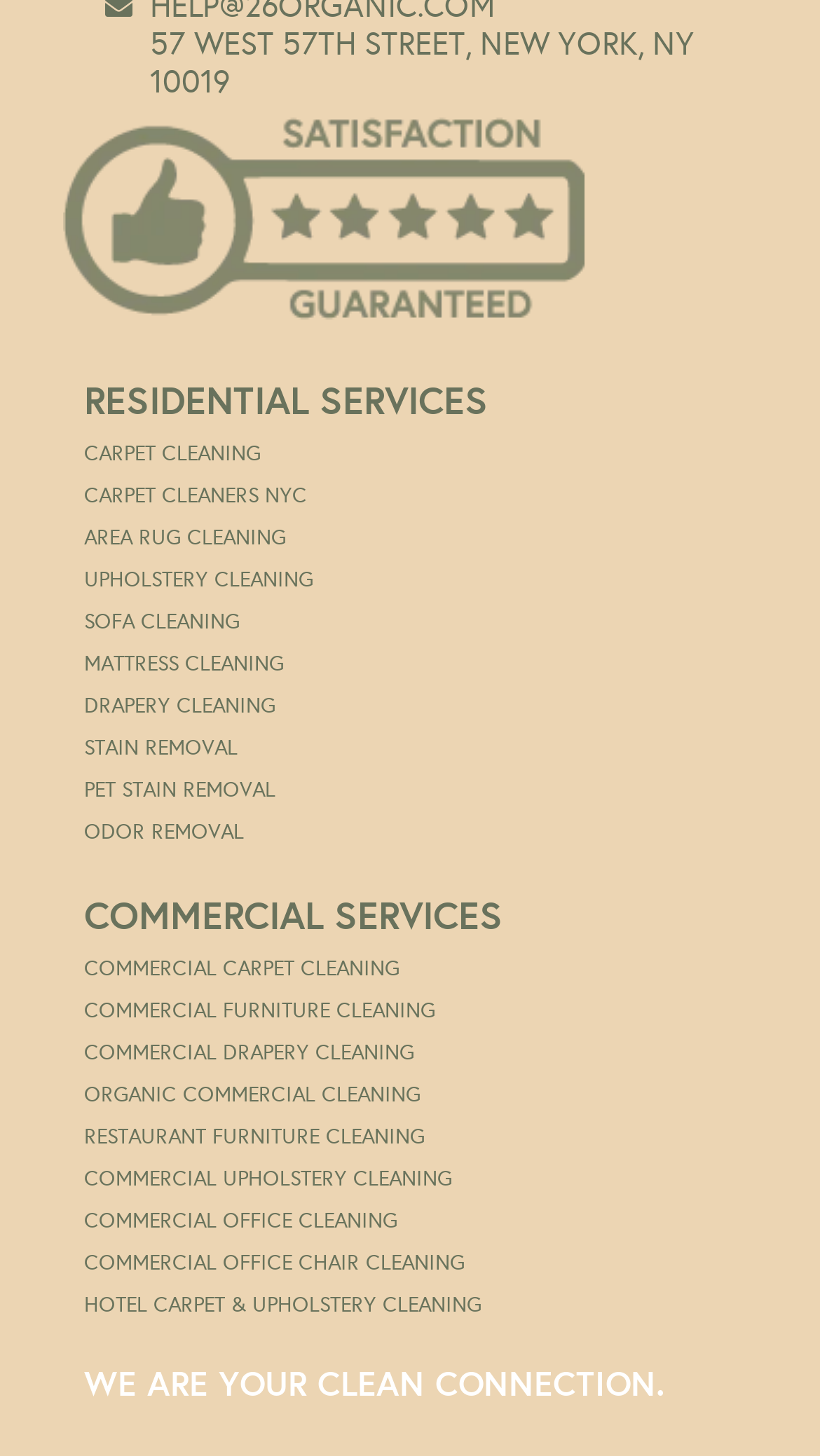How many links are there on the webpage?
Use the image to answer the question with a single word or phrase.

20